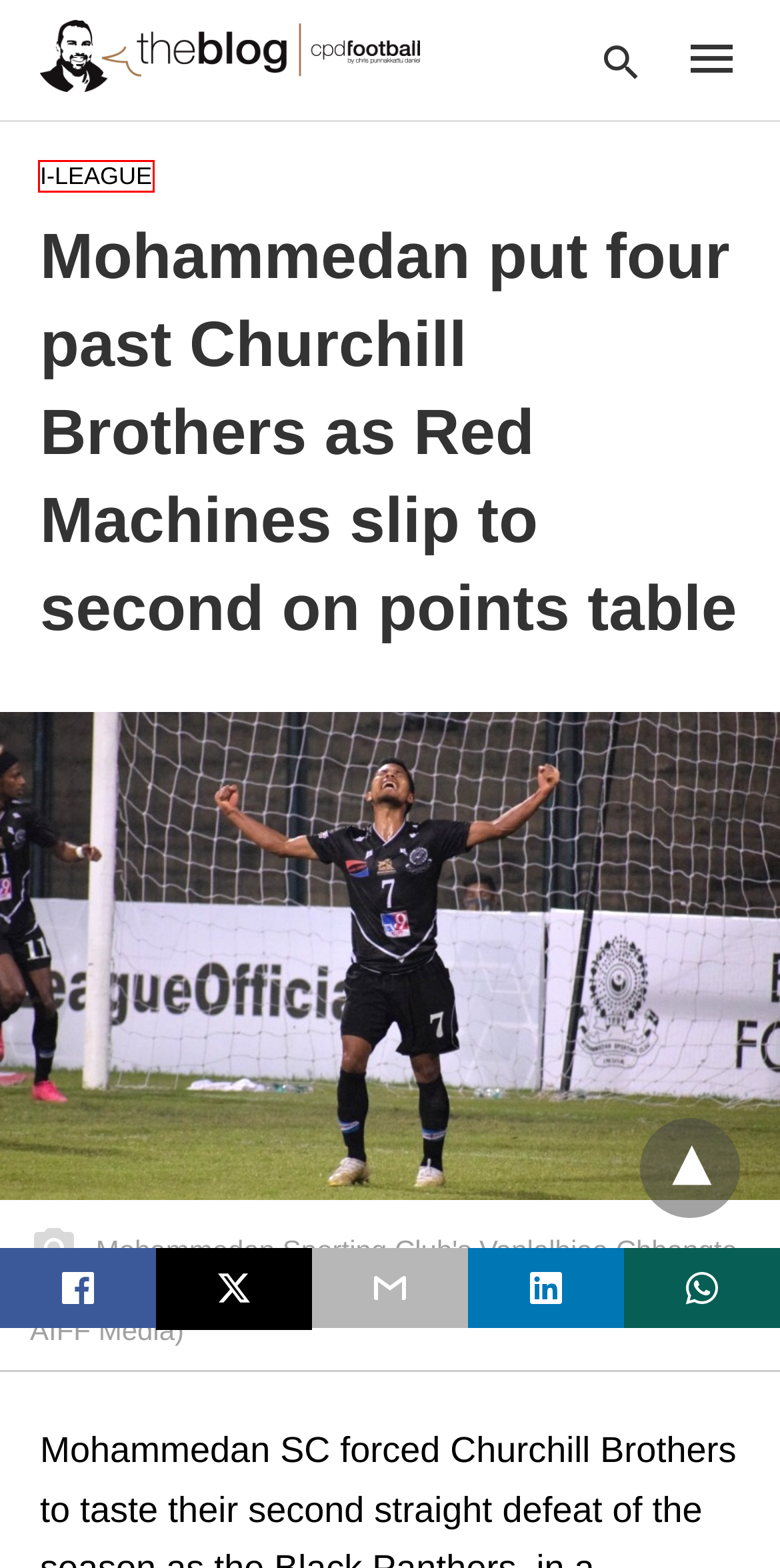You are given a screenshot of a webpage with a red rectangle bounding box around a UI element. Select the webpage description that best matches the new webpage after clicking the element in the bounding box. Here are the candidates:
A. Churchill Brothers FC Archive » The Blog » CPD Football by Chris Punnakkattu Daniel
B. The Blog » CPD Football by Chris Punnakkattu Daniel »
C. Contact » The Blog » CPD Football by Chris Punnakkattu Daniel
D. Imprint » The Blog » CPD Football by Chris Punnakkattu Daniel
E. I-League Archive » The Blog » CPD Football by Chris Punnakkattu Daniel
F. Luka Majcen Archive » The Blog » CPD Football by Chris Punnakkattu Daniel
G. I-League » The Blog » CPD Football by Chris Punnakkattu Daniel
H. Vanlalbiaa Chhangte Archive » The Blog » CPD Football by Chris Punnakkattu Daniel

G